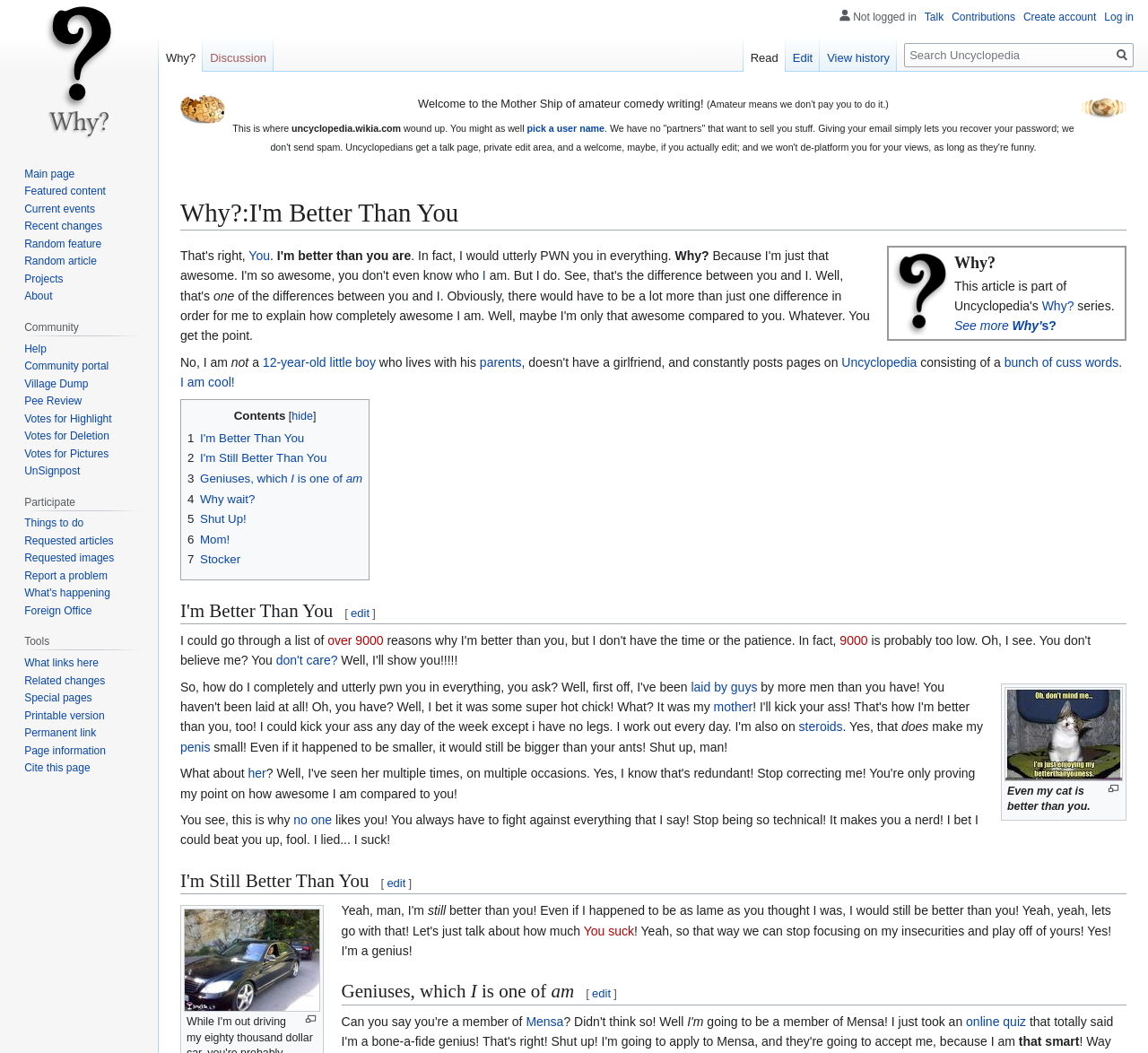What is the name of the organization mentioned?
Answer the question in a detailed and comprehensive manner.

The webpage has a link 'Mensa' which is the name of the organization mentioned, likely referring to the high-IQ society.